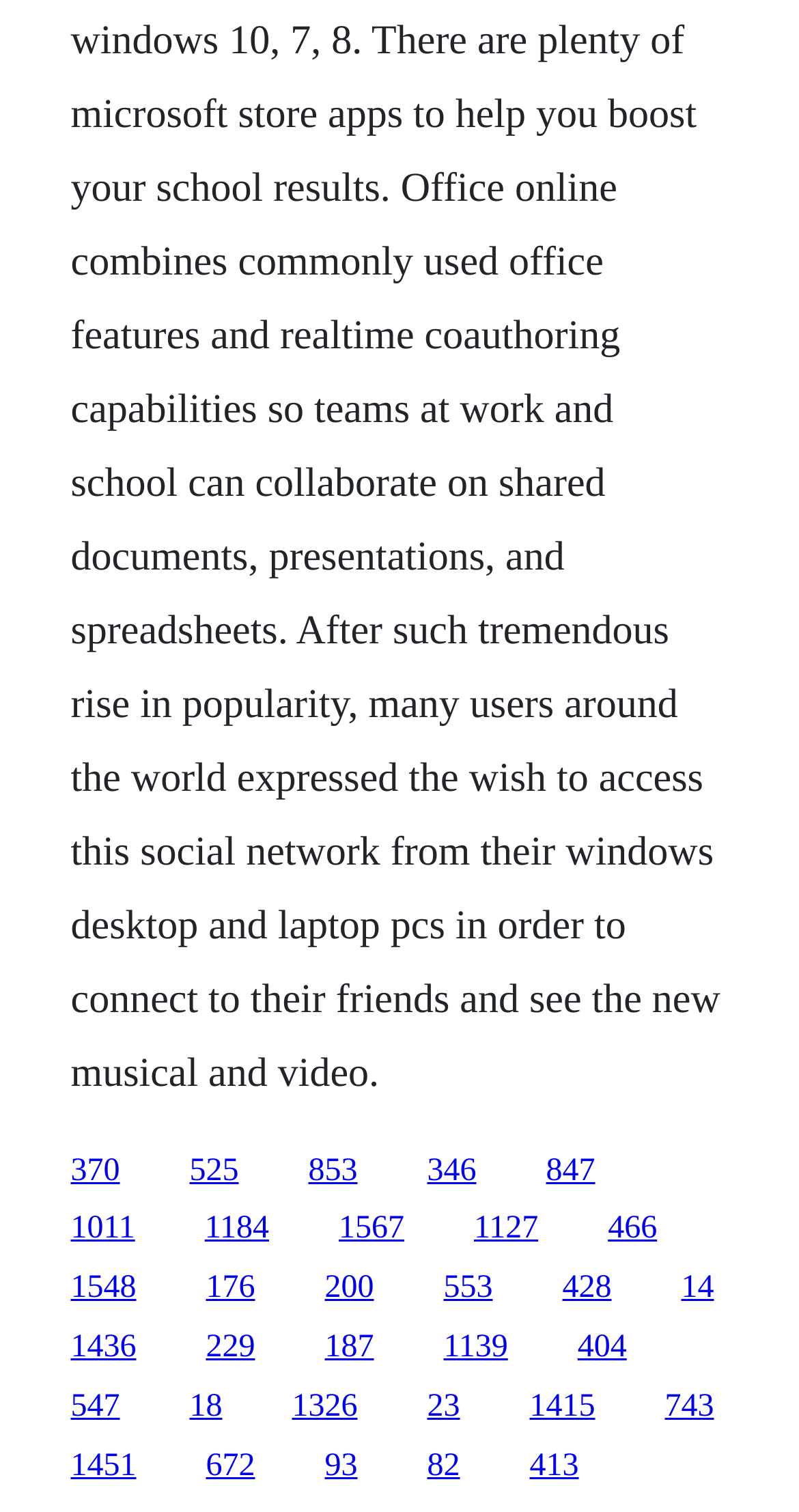Please specify the bounding box coordinates of the element that should be clicked to execute the given instruction: 'follow the ninth link'. Ensure the coordinates are four float numbers between 0 and 1, expressed as [left, top, right, bottom].

[0.593, 0.801, 0.674, 0.824]